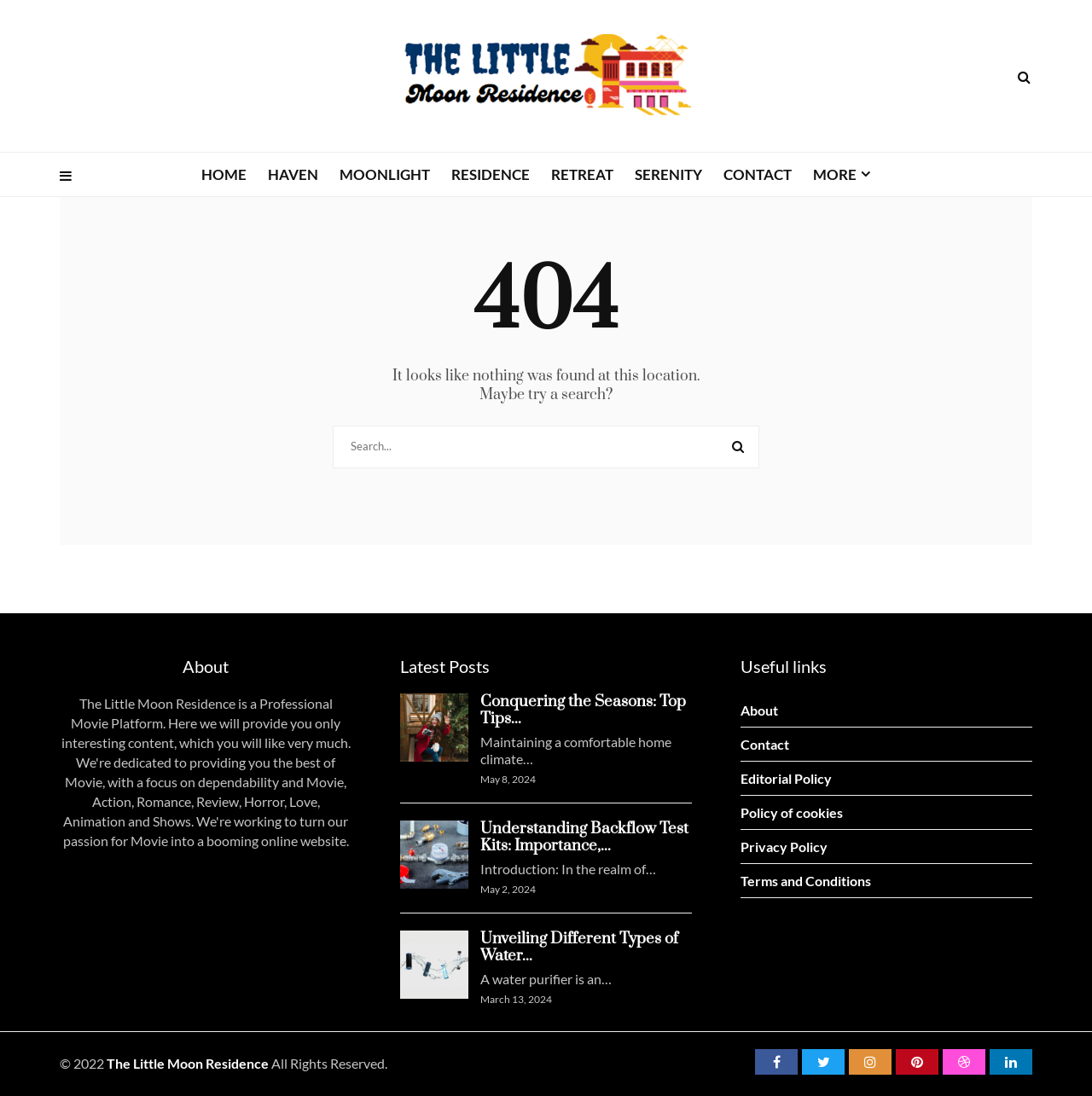Identify the bounding box coordinates for the UI element described by the following text: "Unveiling Different Types of Water...". Provide the coordinates as four float numbers between 0 and 1, in the format [left, top, right, bottom].

[0.44, 0.847, 0.621, 0.881]